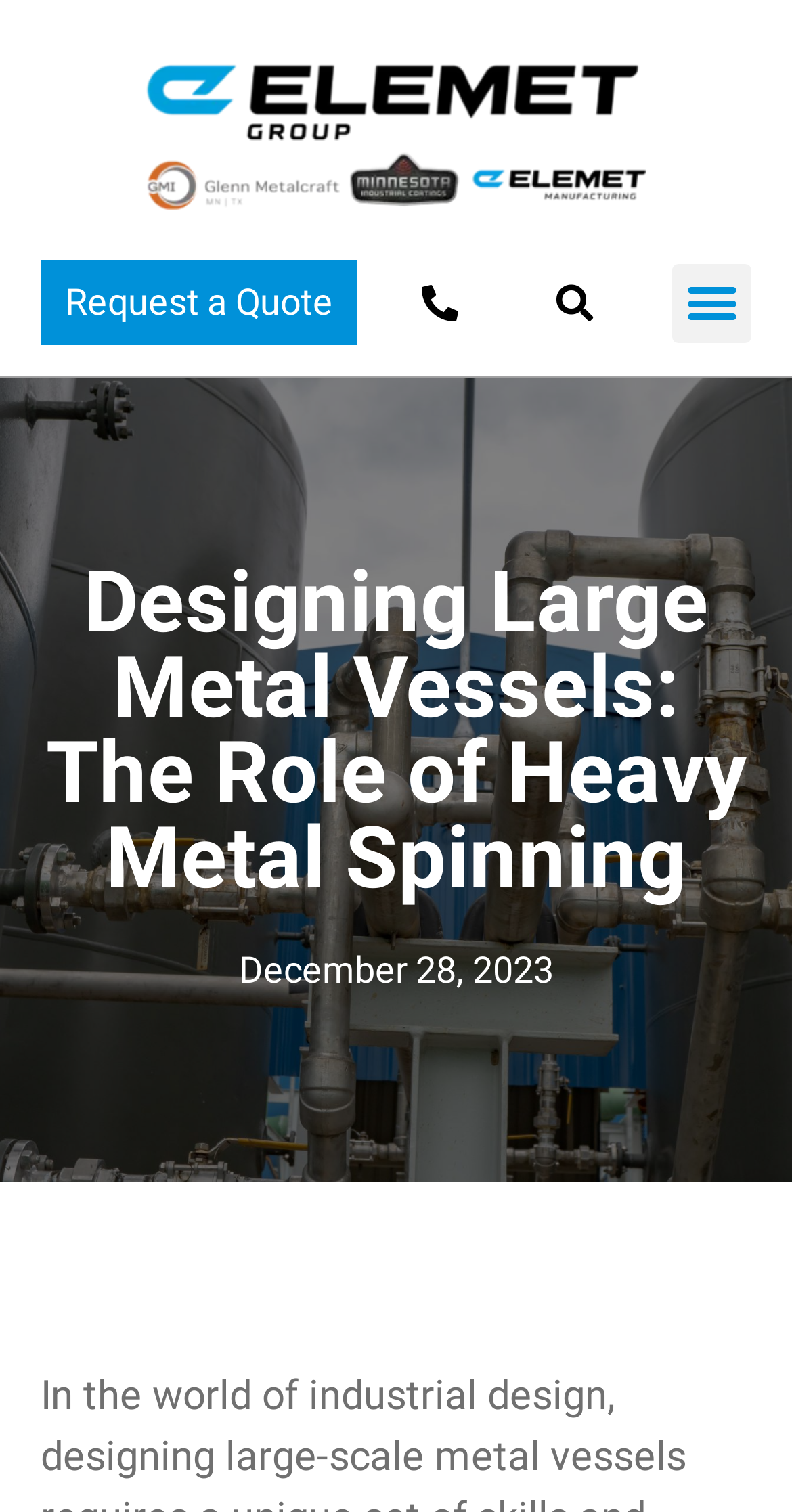Using the information in the image, could you please answer the following question in detail:
What is the date displayed on the webpage?

I found the date by looking at the StaticText element with the text 'December 28, 2023' which is located at the coordinates [0.301, 0.628, 0.699, 0.656] and is a child of the time element.